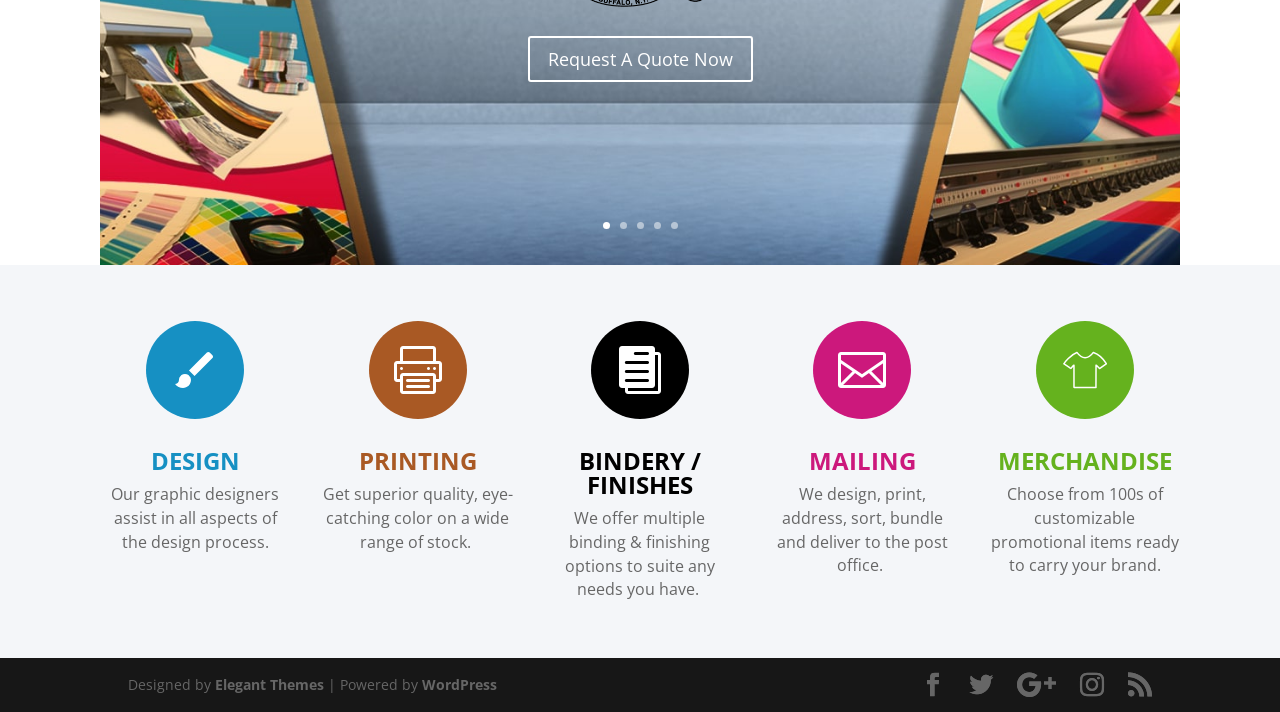Ascertain the bounding box coordinates for the UI element detailed here: "RSS". The coordinates should be provided as [left, top, right, bottom] with each value being a float between 0 and 1.

[0.881, 0.945, 0.9, 0.98]